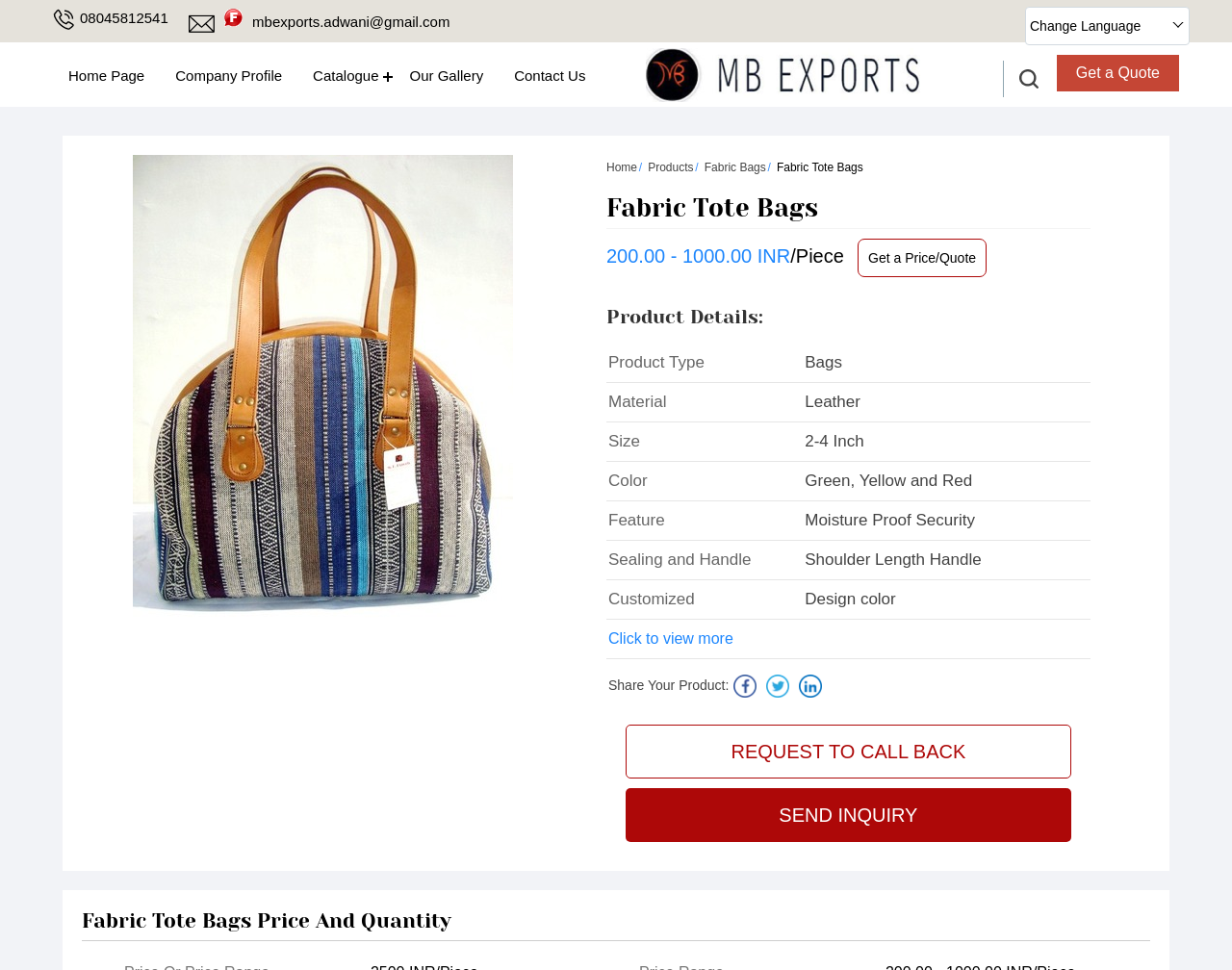What is the text of the webpage's headline?

Fabric Tote Bags